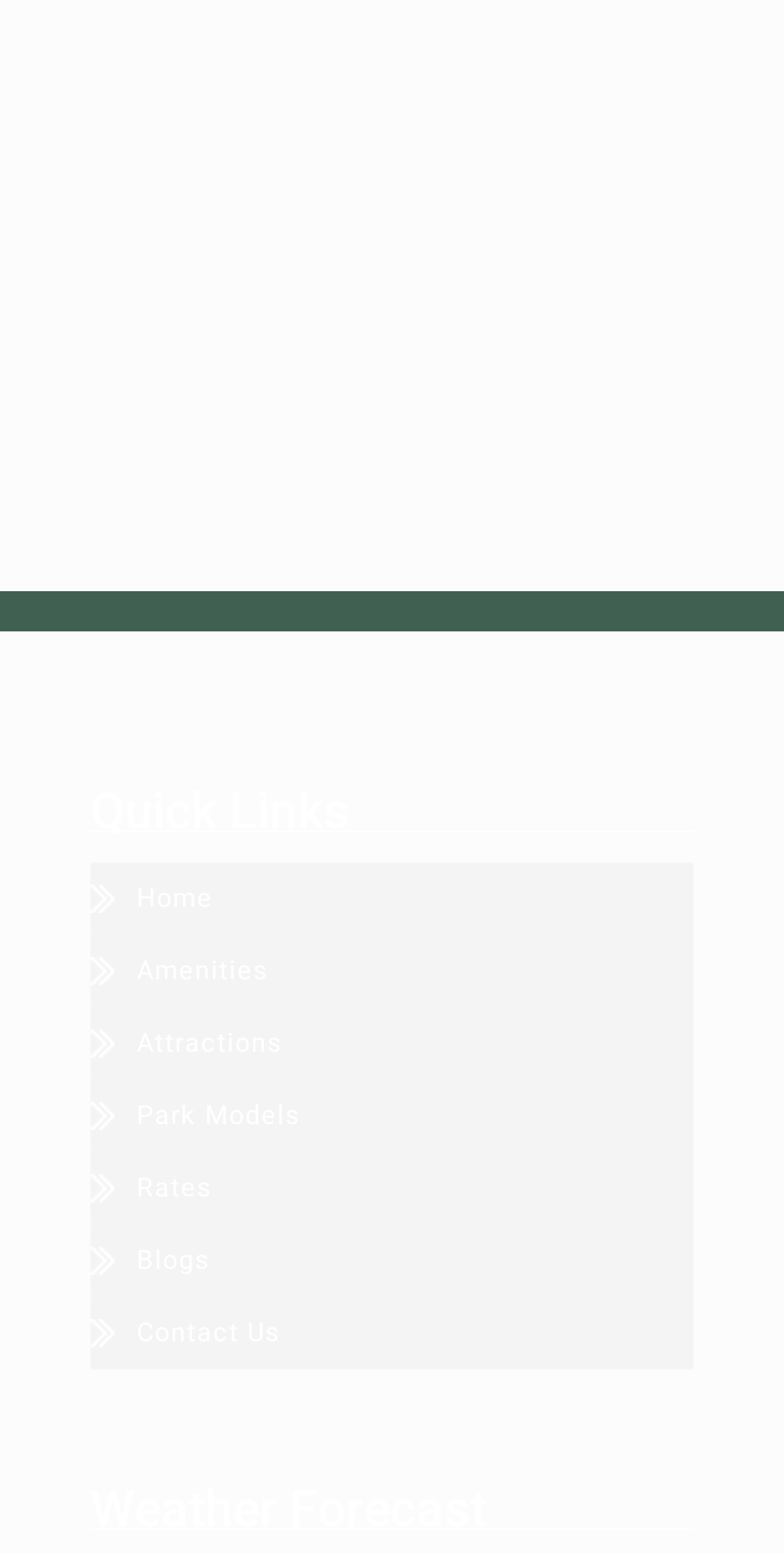Given the description Contact Us, predict the bounding box coordinates of the UI element. Ensure the coordinates are in the format (top-left x, top-left y, bottom-right x, bottom-right y) and all values are between 0 and 1.

[0.167, 0.835, 0.885, 0.882]